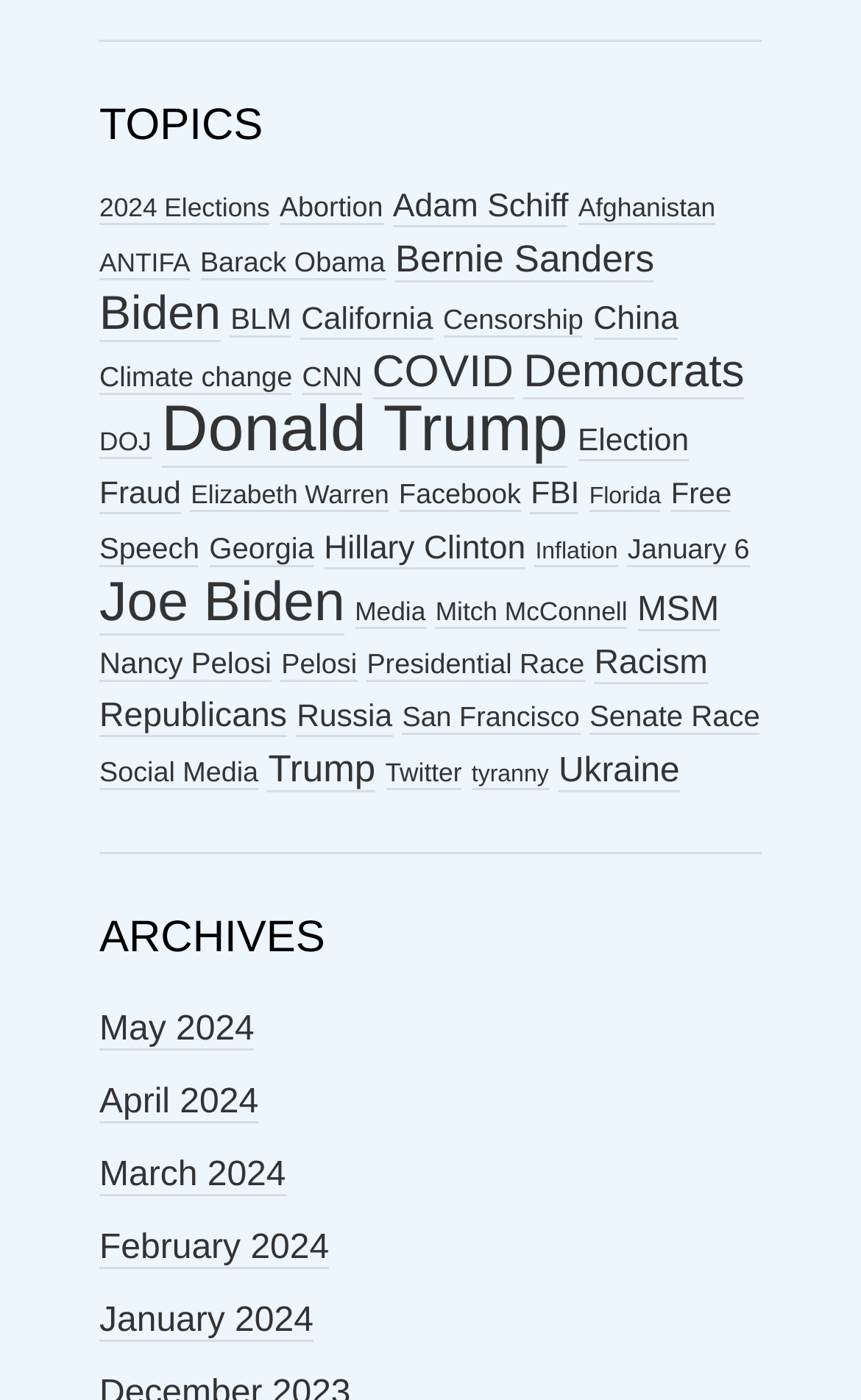Answer this question using a single word or a brief phrase:
How many archives are listed?

5